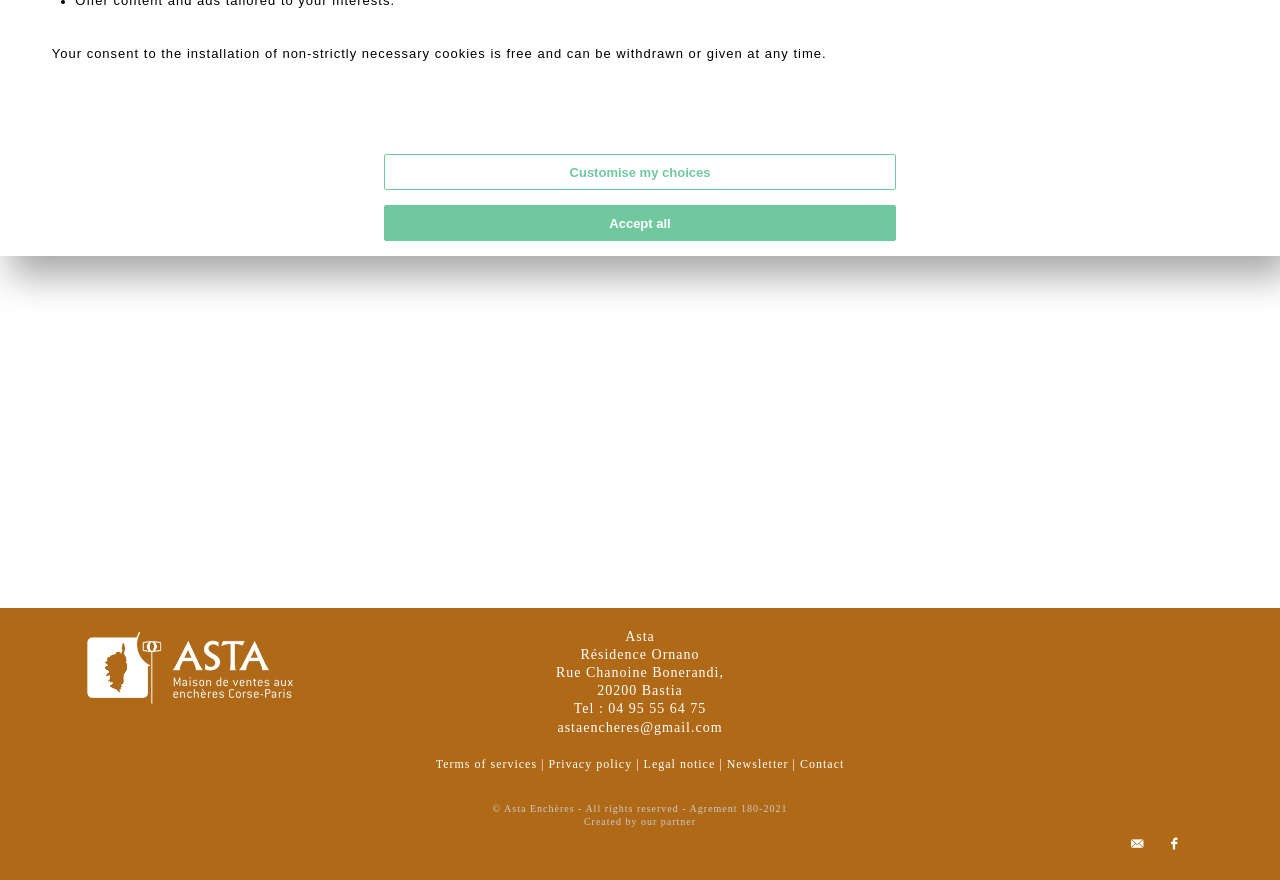Using the format (top-left x, top-left y, bottom-right x, bottom-right y), provide the bounding box coordinates for the described UI element. All values should be floating point numbers between 0 and 1: Return to catalogue

[0.5, 0.218, 0.933, 0.252]